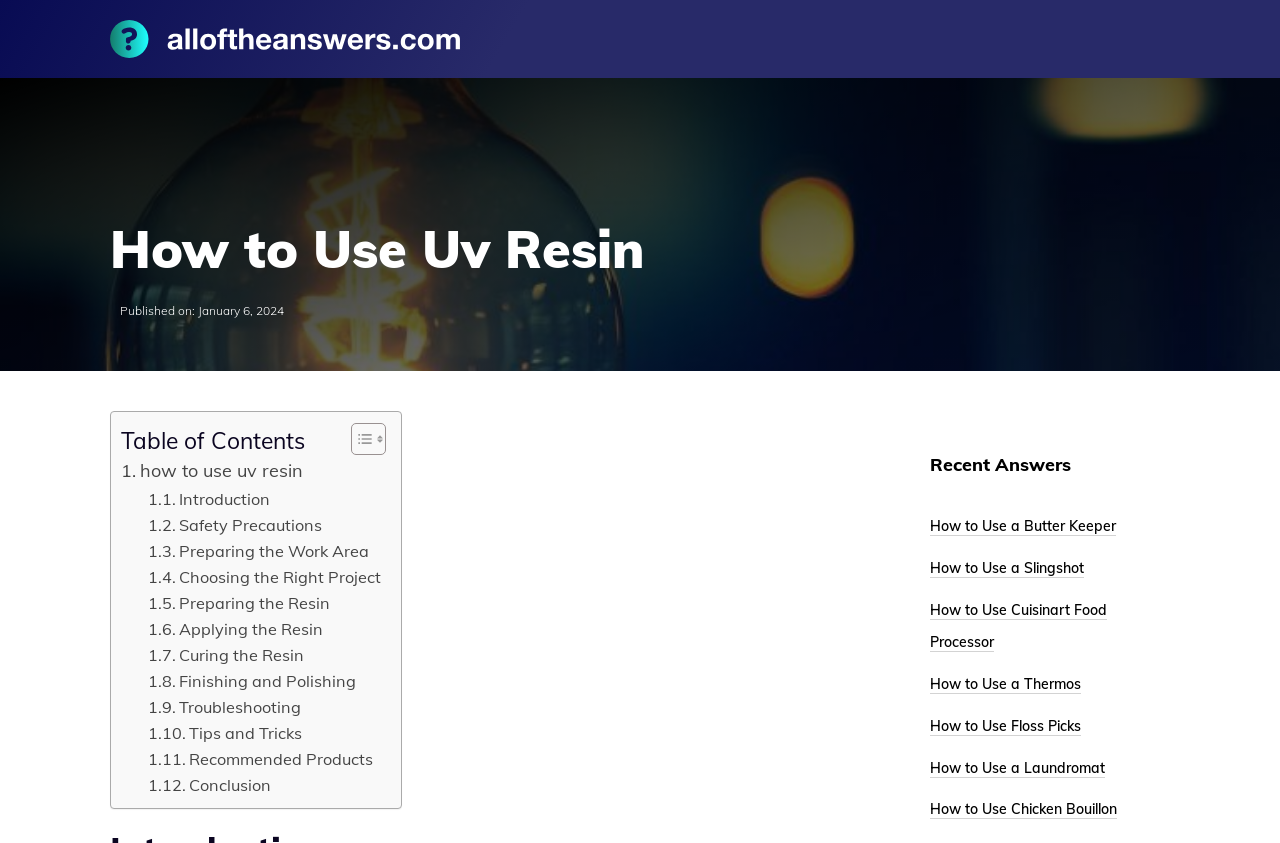Indicate the bounding box coordinates of the element that must be clicked to execute the instruction: "Read the 'Introduction' section". The coordinates should be given as four float numbers between 0 and 1, i.e., [left, top, right, bottom].

[0.116, 0.576, 0.211, 0.607]